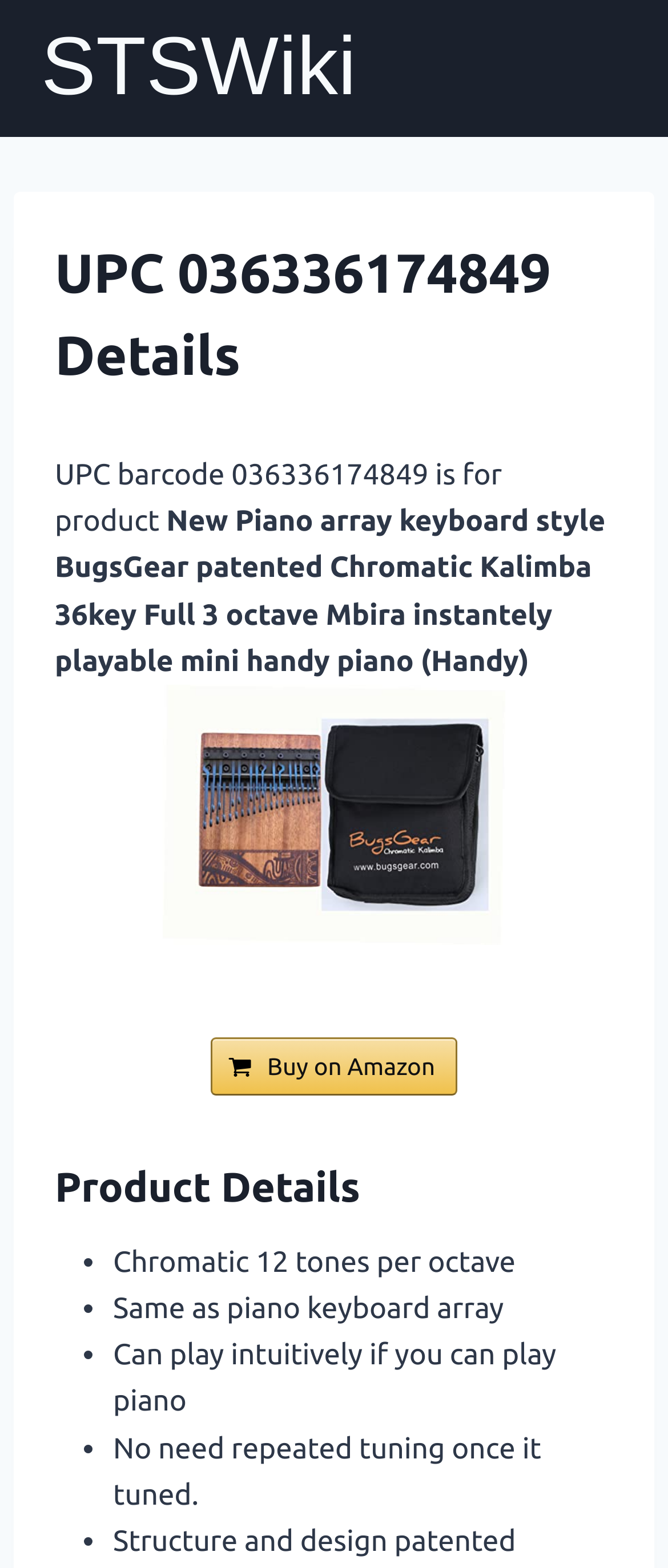Answer this question in one word or a short phrase: What is the product name?

New Piano array keyboard style